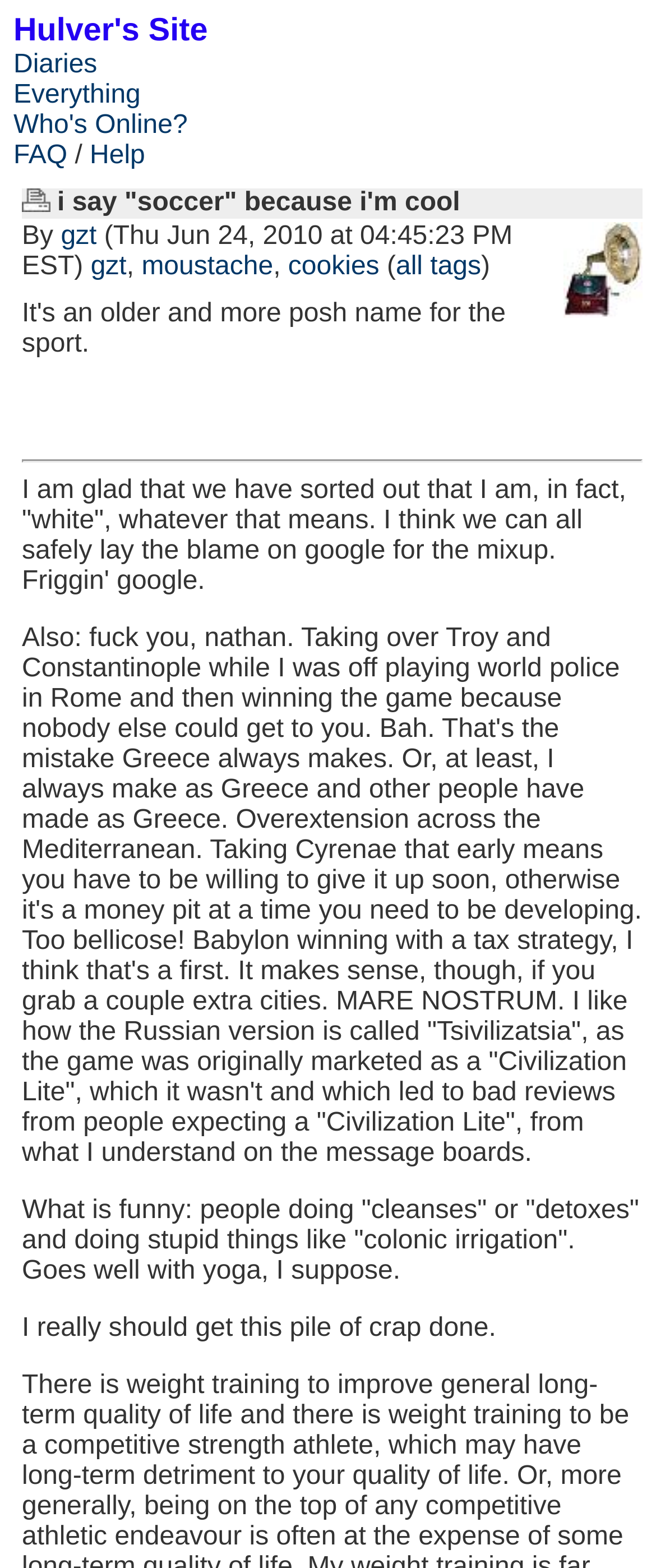Identify the bounding box coordinates of the element that should be clicked to fulfill this task: "Shop official event merchandise". The coordinates should be provided as four float numbers between 0 and 1, i.e., [left, top, right, bottom].

None